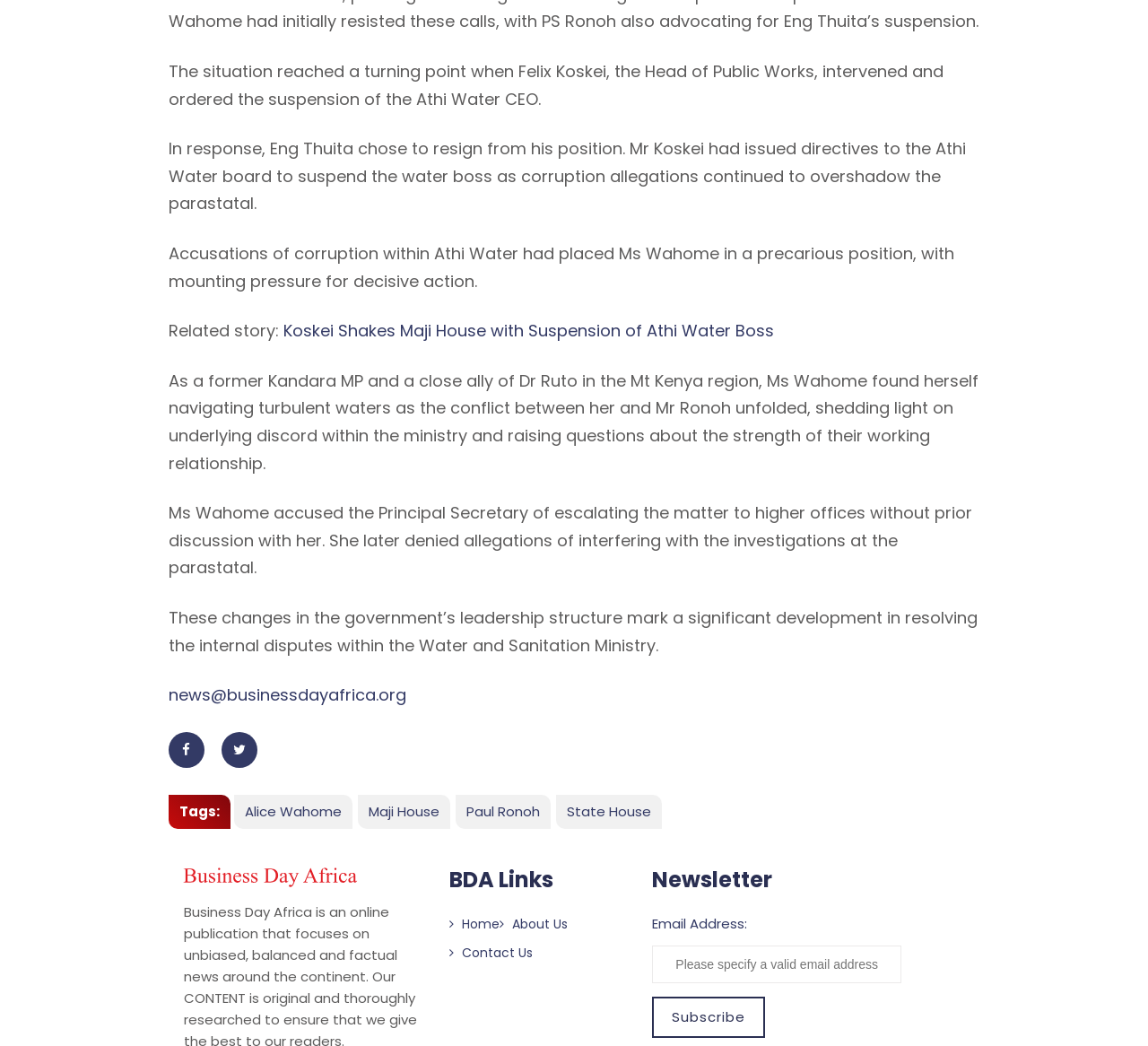Can you find the bounding box coordinates of the area I should click to execute the following instruction: "Contact us"?

[0.435, 0.875, 0.495, 0.897]